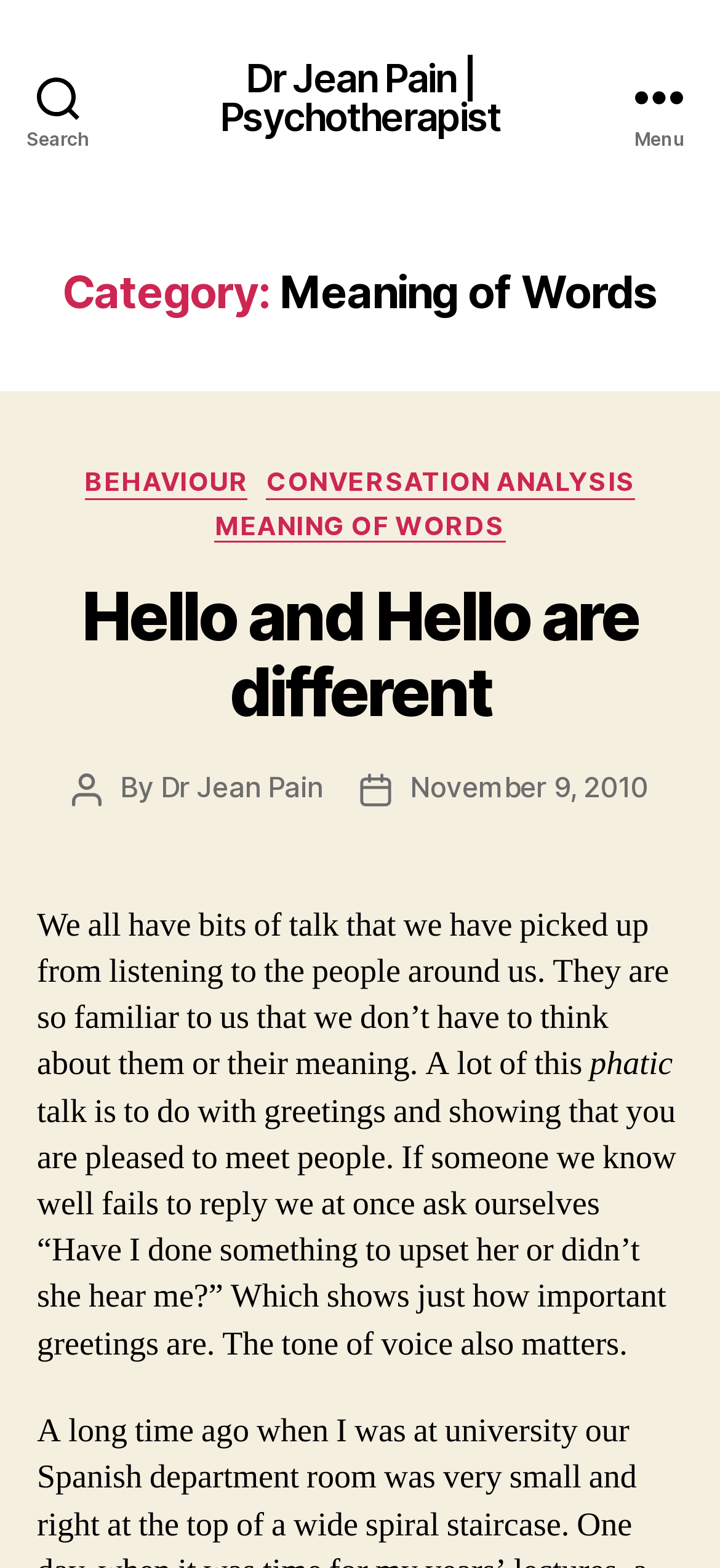Can you specify the bounding box coordinates for the region that should be clicked to fulfill this instruction: "View Dr Jean Pain's profile".

[0.223, 0.491, 0.449, 0.514]